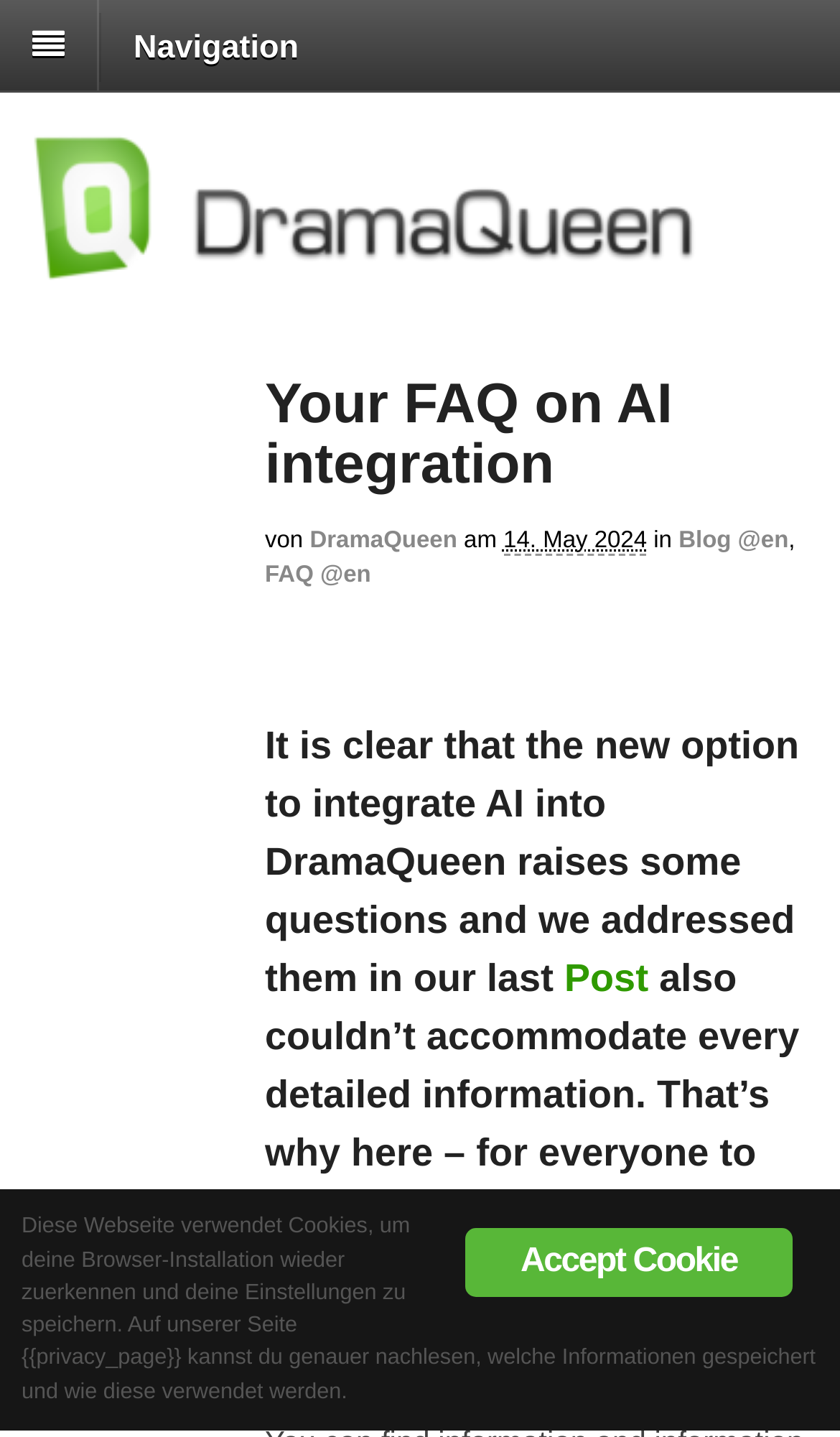Locate the bounding box coordinates of the element that should be clicked to execute the following instruction: "Check the latest Post".

[0.672, 0.666, 0.772, 0.696]